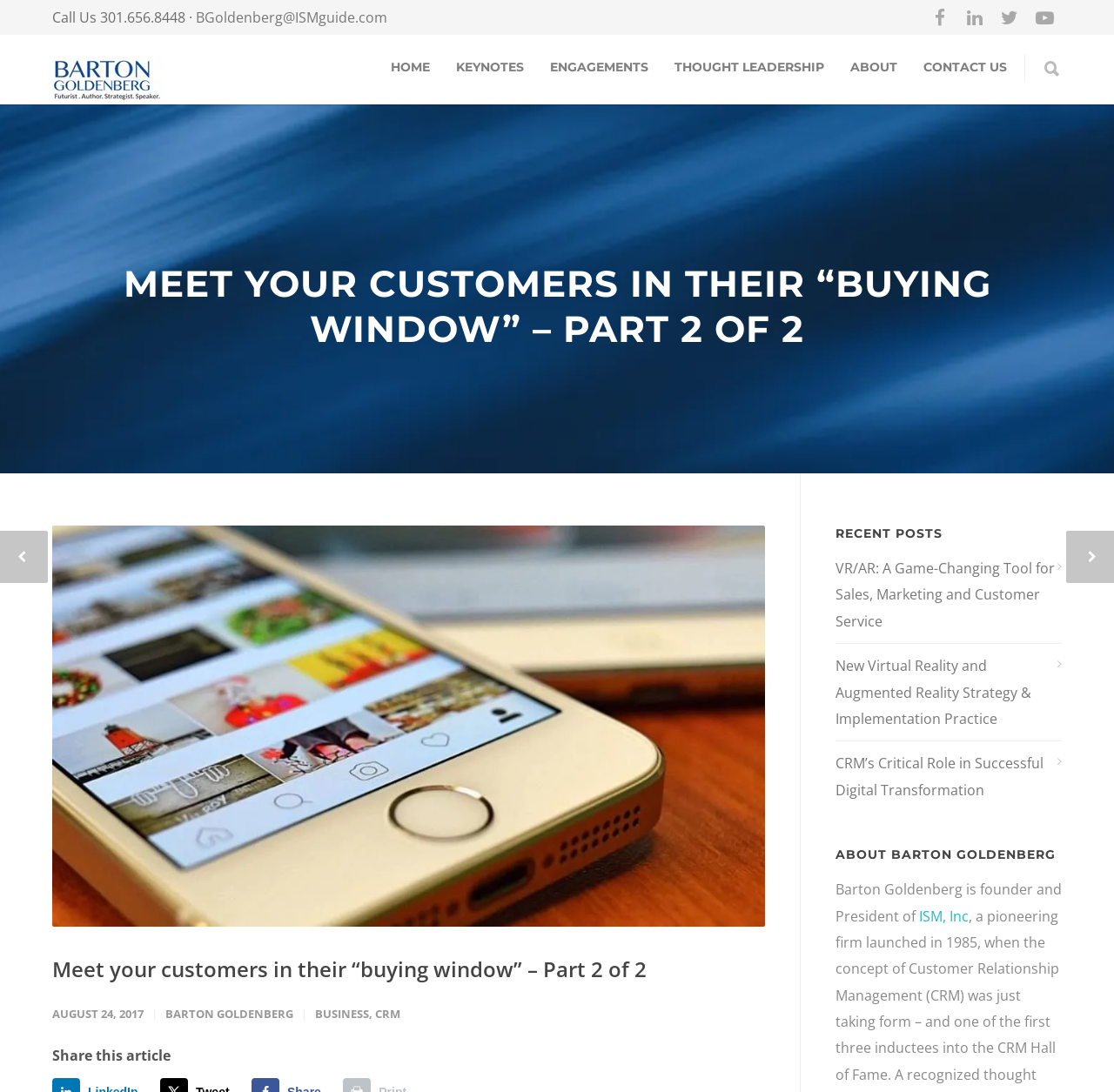Locate the primary headline on the webpage and provide its text.

Meet your customers in their “buying window” – Part 2 of 2